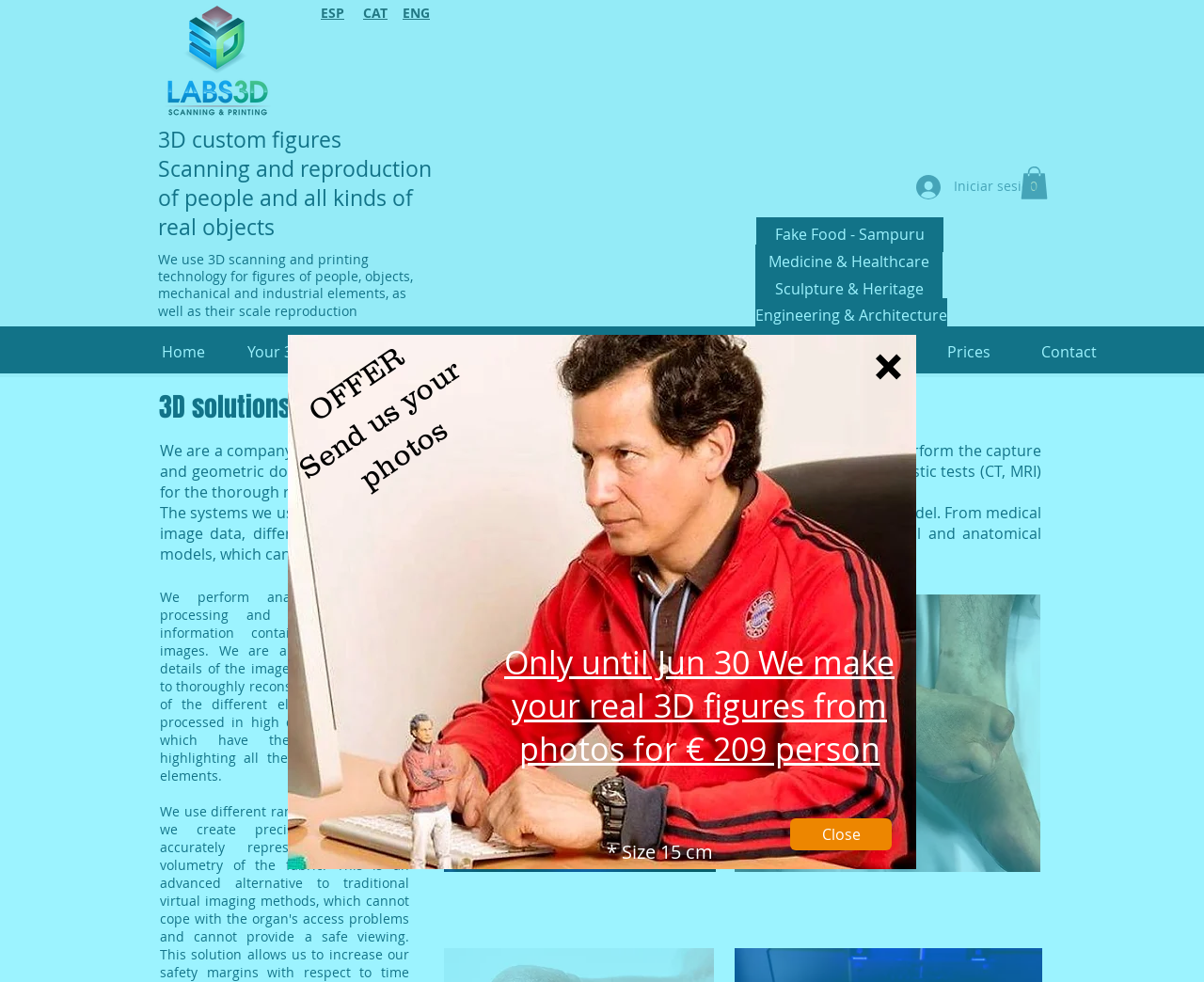Please identify the bounding box coordinates of the clickable element to fulfill the following instruction: "Click on the 'Iniciar sesión' button". The coordinates should be four float numbers between 0 and 1, i.e., [left, top, right, bottom].

[0.75, 0.172, 0.844, 0.208]